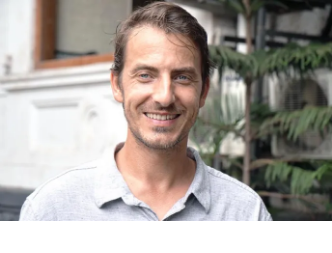Respond to the question below with a single word or phrase: What is the atmosphere of the workspace suggested by the backdrop?

Relaxed and vibrant